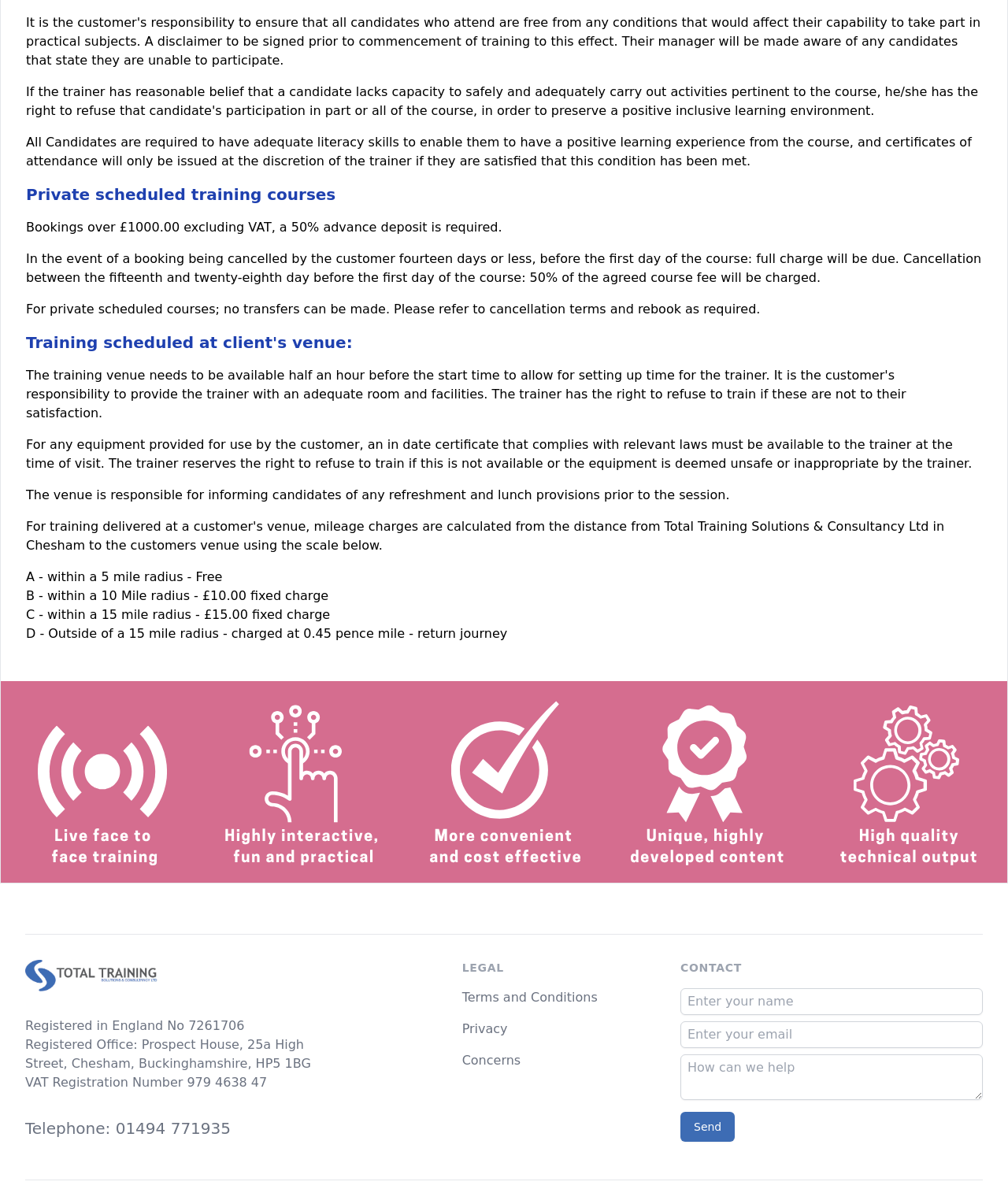From the element description: "Send", extract the bounding box coordinates of the UI element. The coordinates should be expressed as four float numbers between 0 and 1, in the order [left, top, right, bottom].

[0.675, 0.935, 0.729, 0.96]